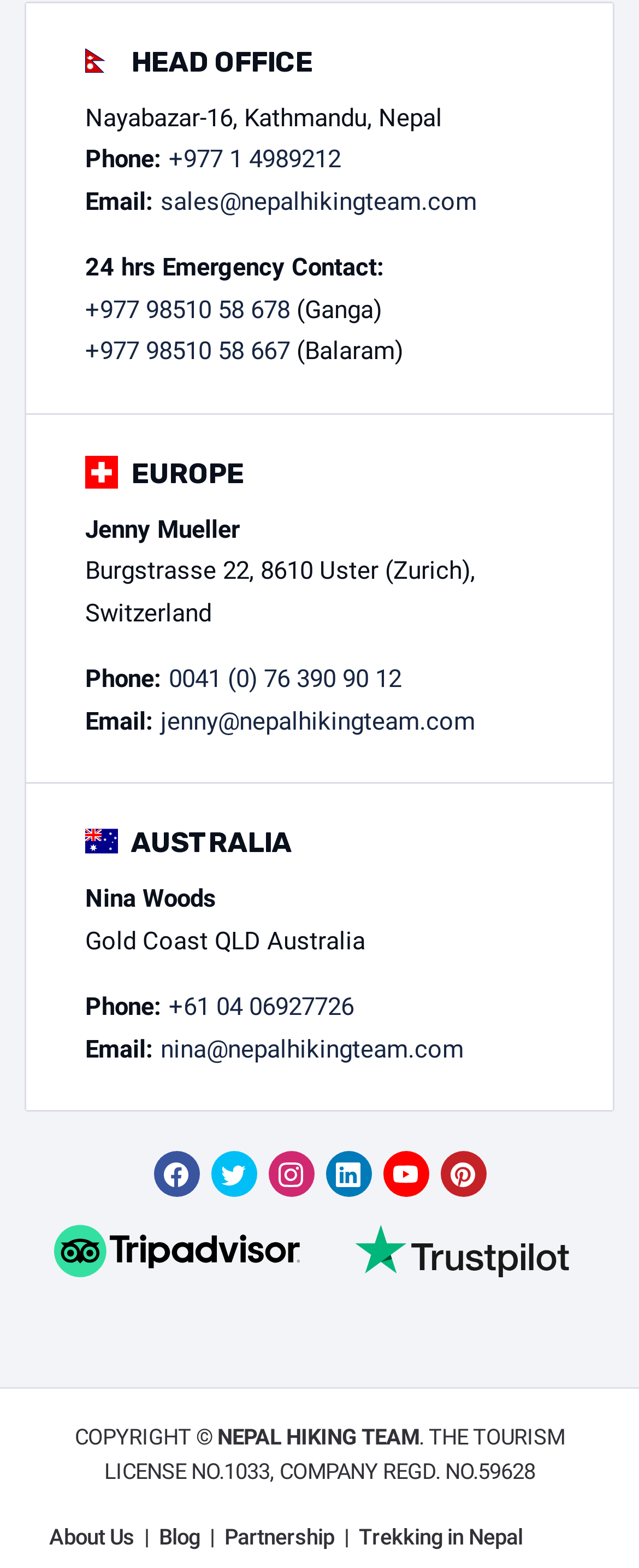Determine the bounding box coordinates for the region that must be clicked to execute the following instruction: "Contact Jenny in Europe".

[0.264, 0.424, 0.628, 0.443]